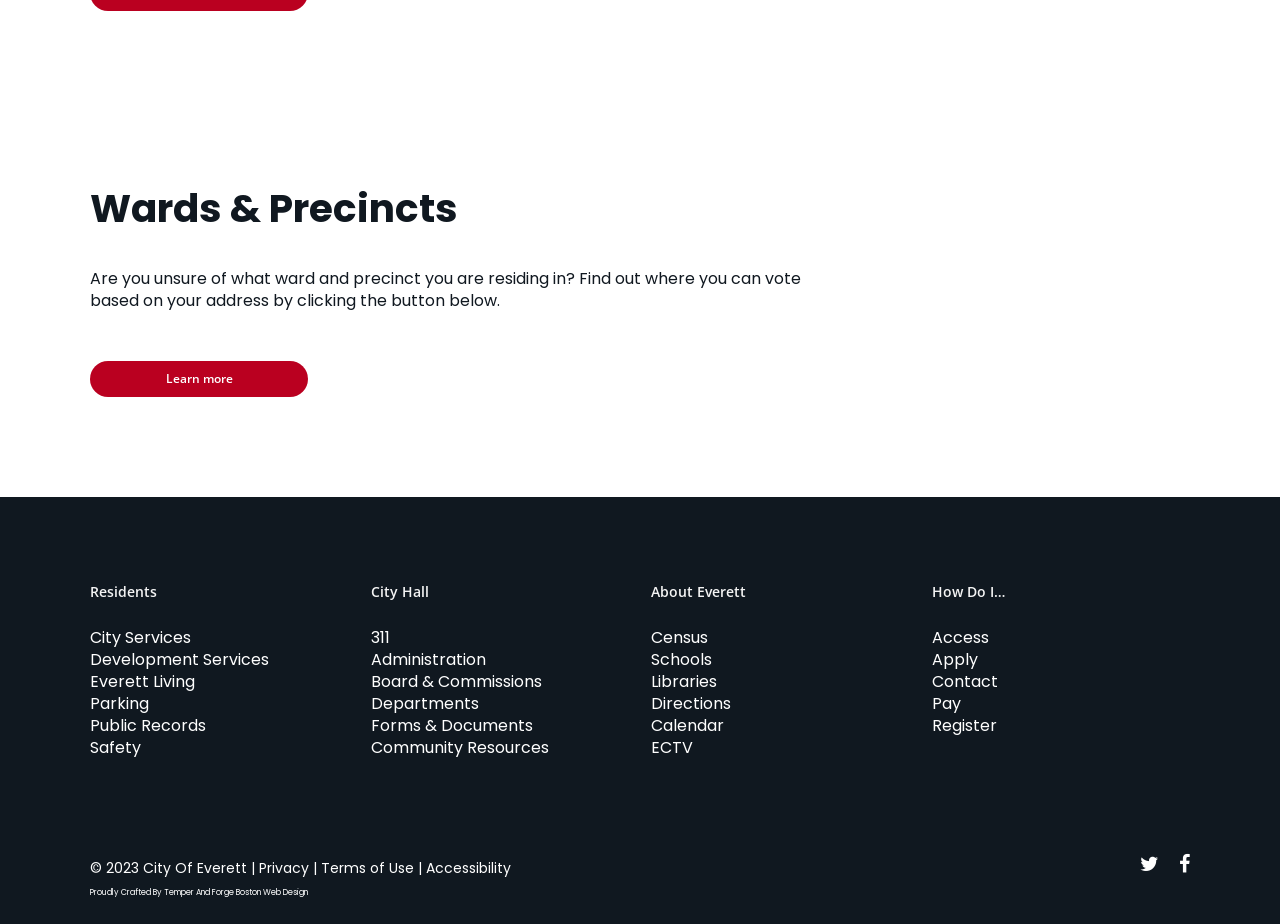Could you specify the bounding box coordinates for the clickable section to complete the following instruction: "Contact the city"?

[0.728, 0.725, 0.779, 0.75]